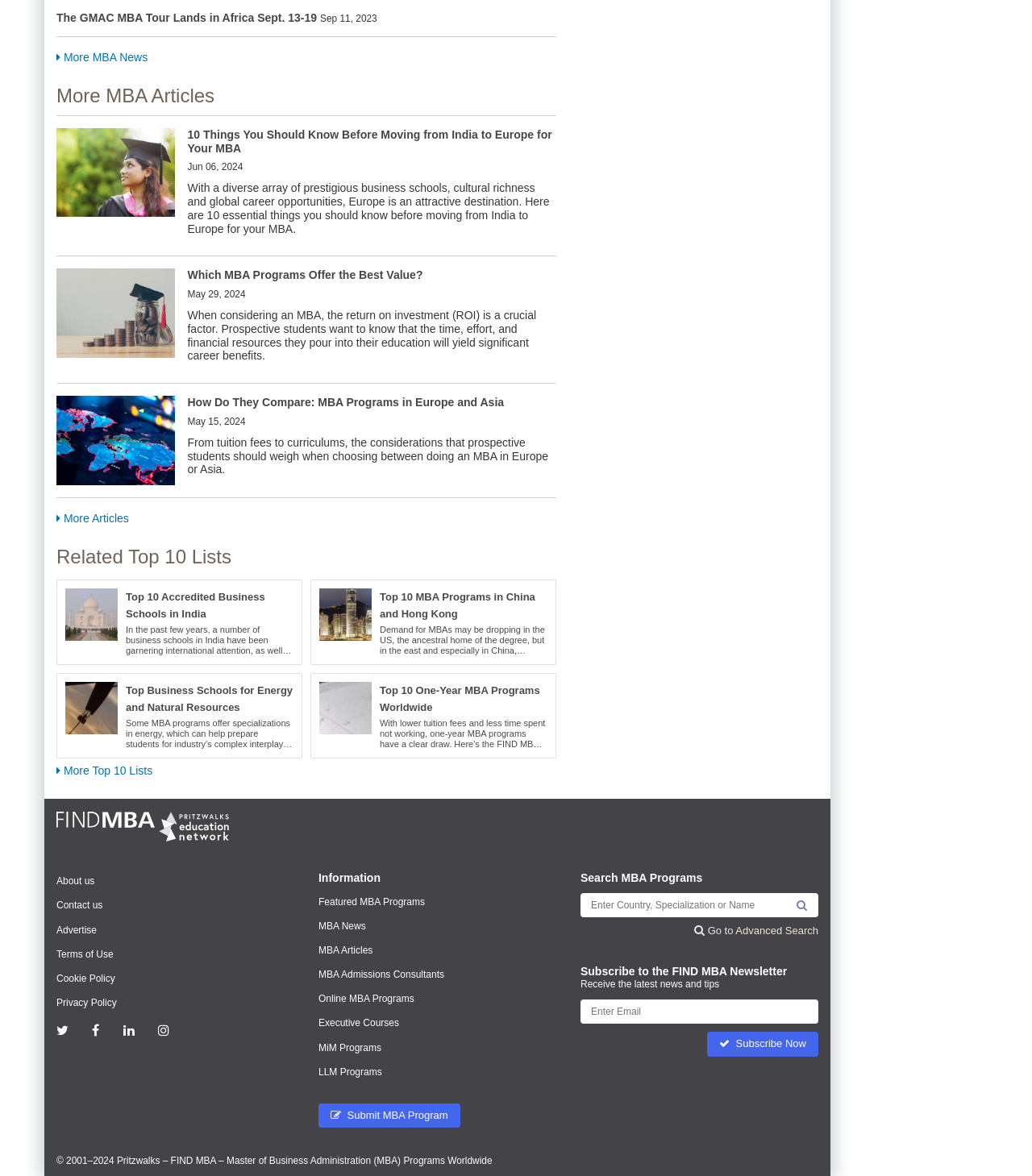Find the bounding box coordinates of the clickable area that will achieve the following instruction: "Subscribe to the FIND MBA Newsletter".

[0.685, 0.877, 0.793, 0.898]